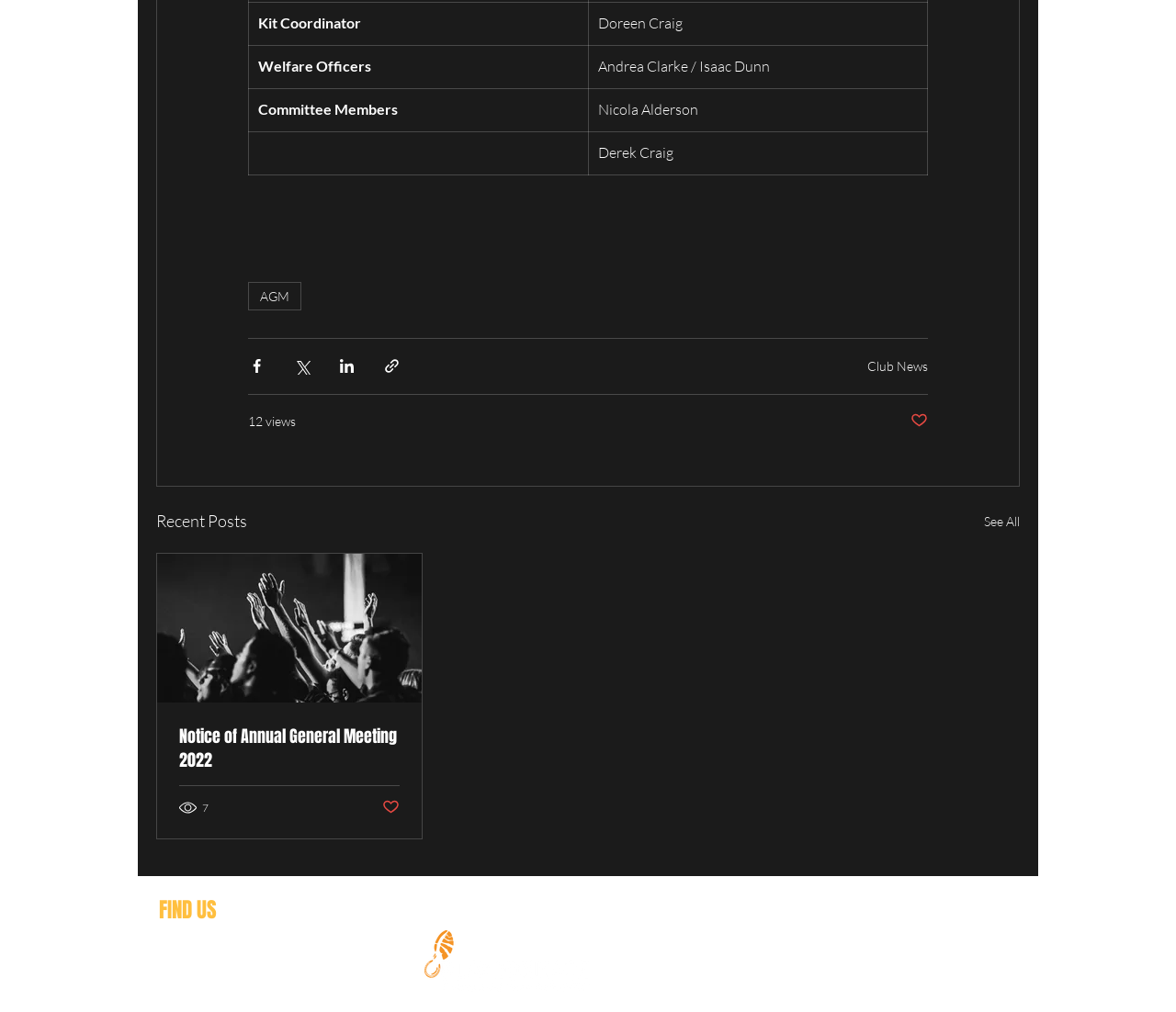Respond to the question below with a single word or phrase:
What is the location of the club?

Shibdon Road